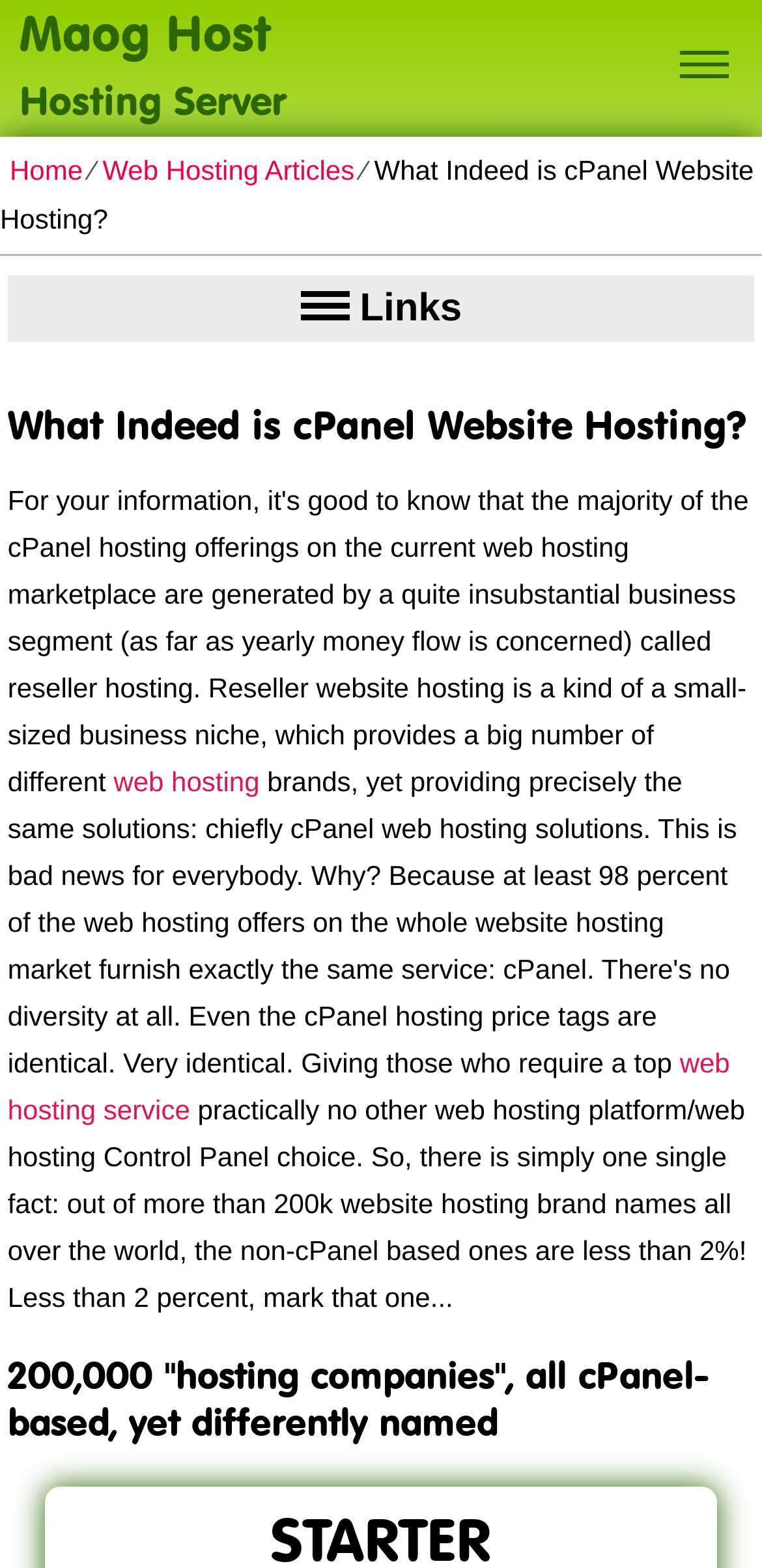What is the name of the hosting server?
Provide a detailed and extensive answer to the question.

I found the answer by looking at the heading element with the text 'Maog Host' which is located at the top of the webpage, indicating that it is the hosting server.